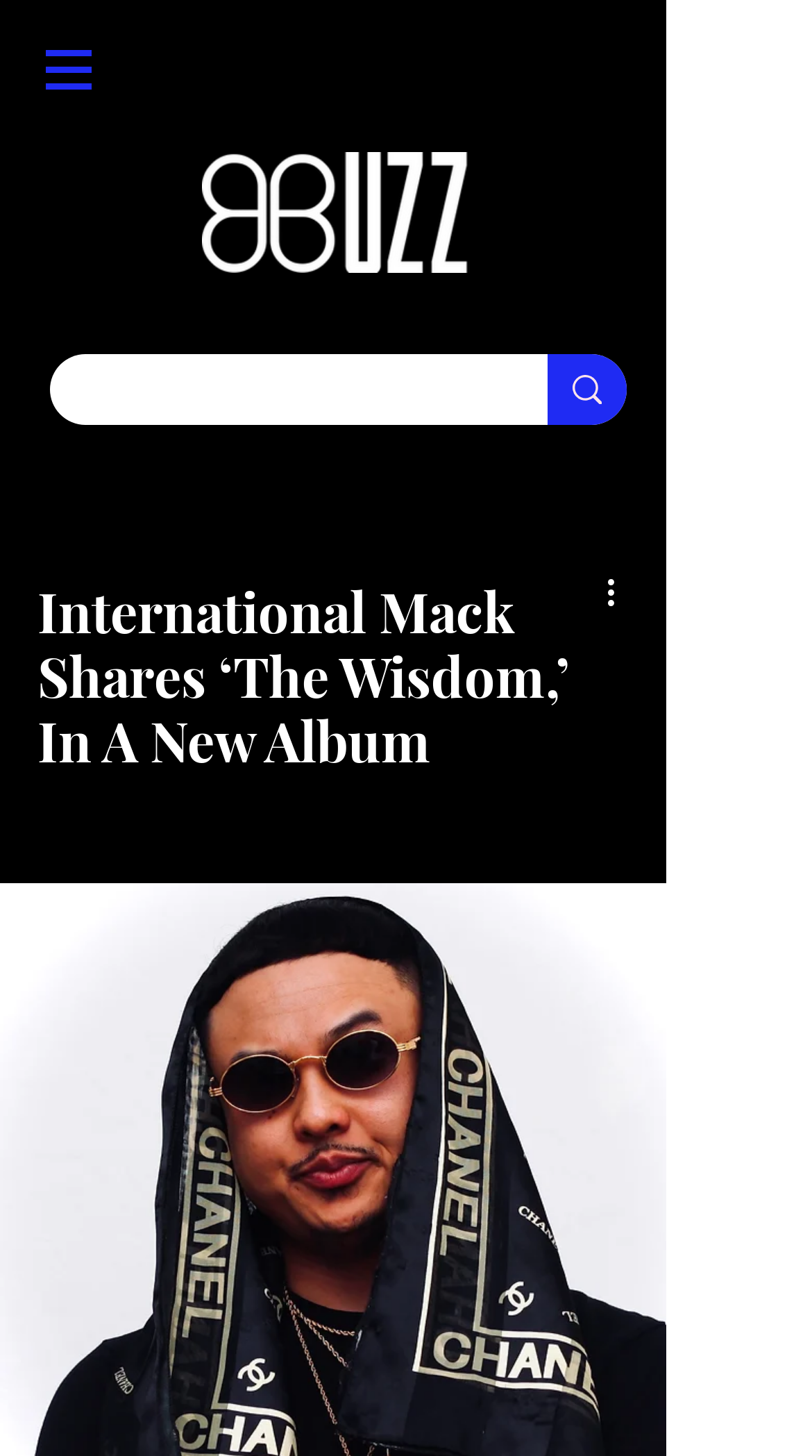Based on the image, give a detailed response to the question: What is the name of the album mentioned on the webpage?

The webpage mentions 'International Mack Shares ‘The Wisdom,’ In A New Album' as the main heading, which suggests that 'The Wisdom' is the name of the album.